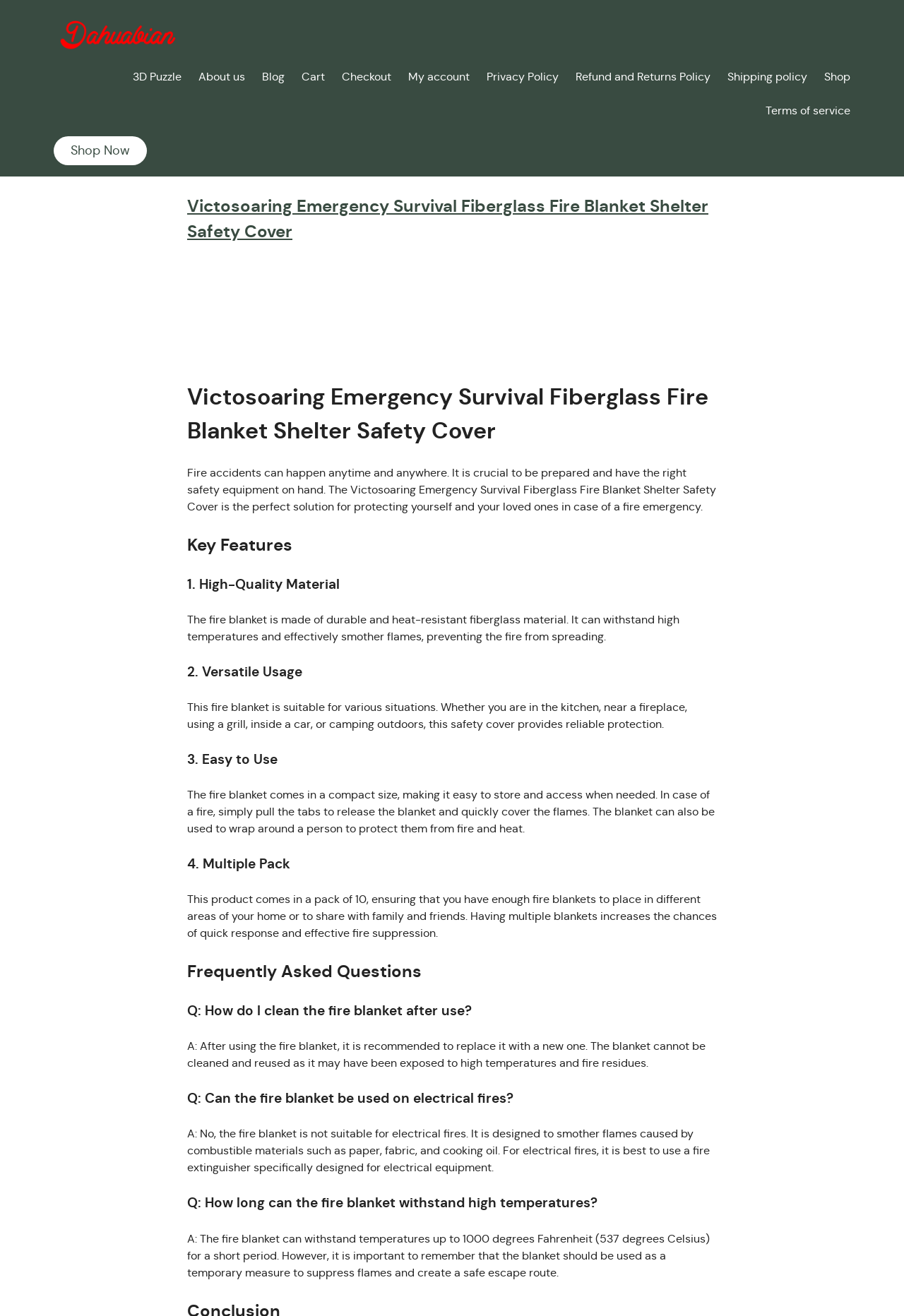Look at the image and answer the question in detail:
What is the name of the product?

I found the name of the product by looking at the heading element with the text 'Victosoaring Emergency Survival Fiberglass Fire Blanket Shelter Safety Cover' which is located at the top of the webpage.